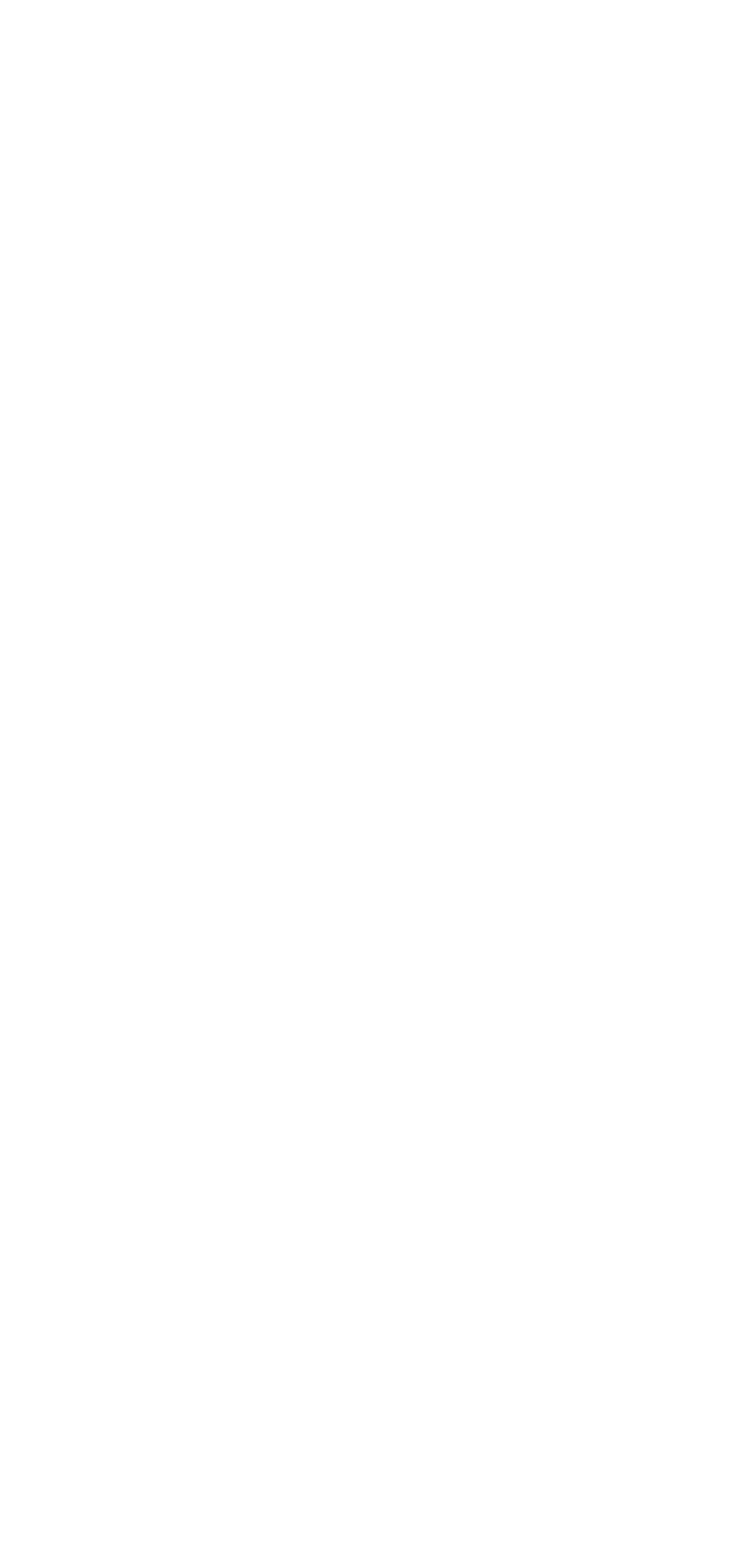From the element description: "Herramientas", extract the bounding box coordinates of the UI element. The coordinates should be expressed as four float numbers between 0 and 1, in the order [left, top, right, bottom].

None